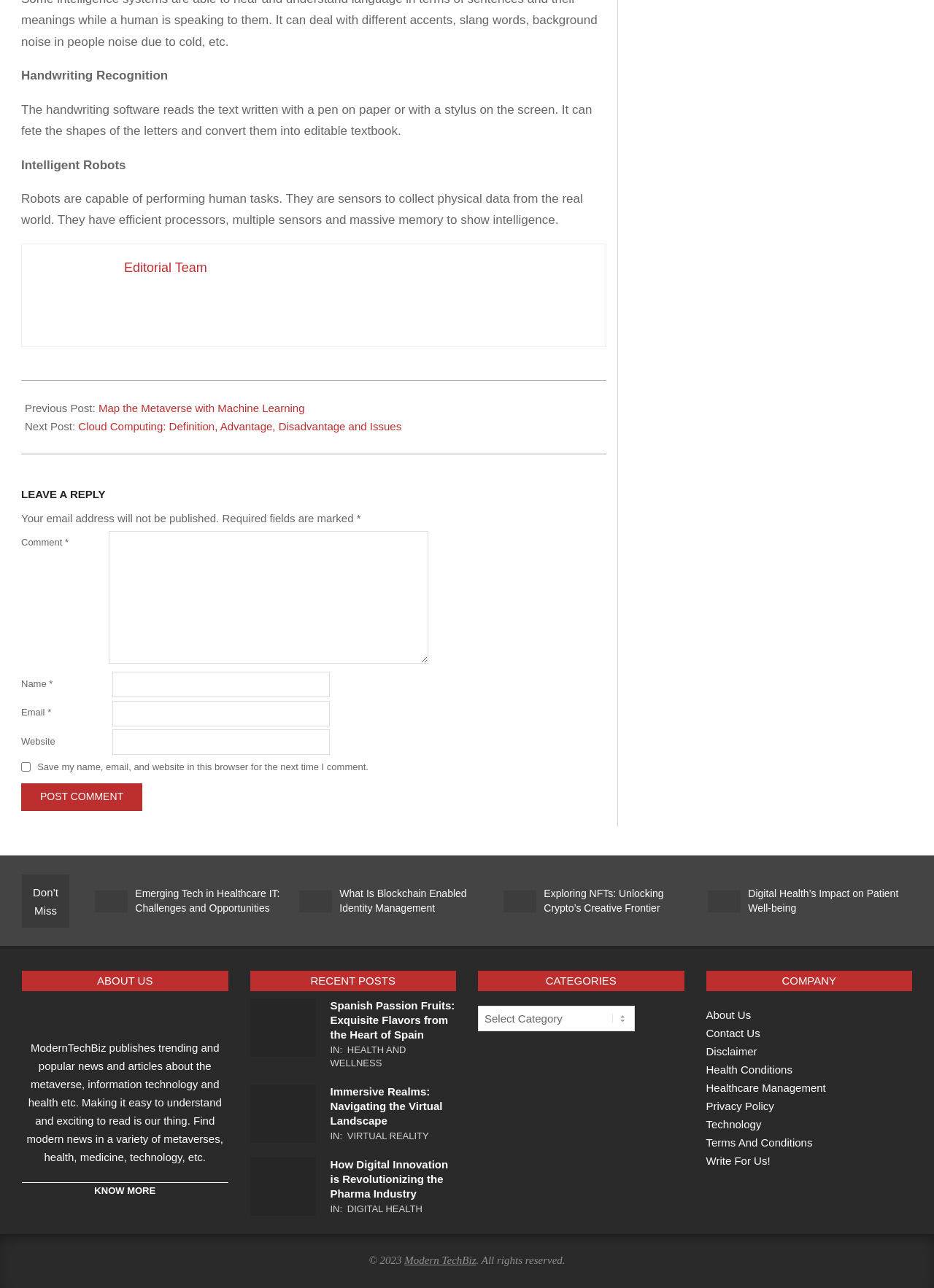Bounding box coordinates must be specified in the format (top-left x, top-left y, bottom-right x, bottom-right y). All values should be floating point numbers between 0 and 1. What are the bounding box coordinates of the UI element described as: parent_node: Name * name="author"

[0.12, 0.522, 0.353, 0.541]